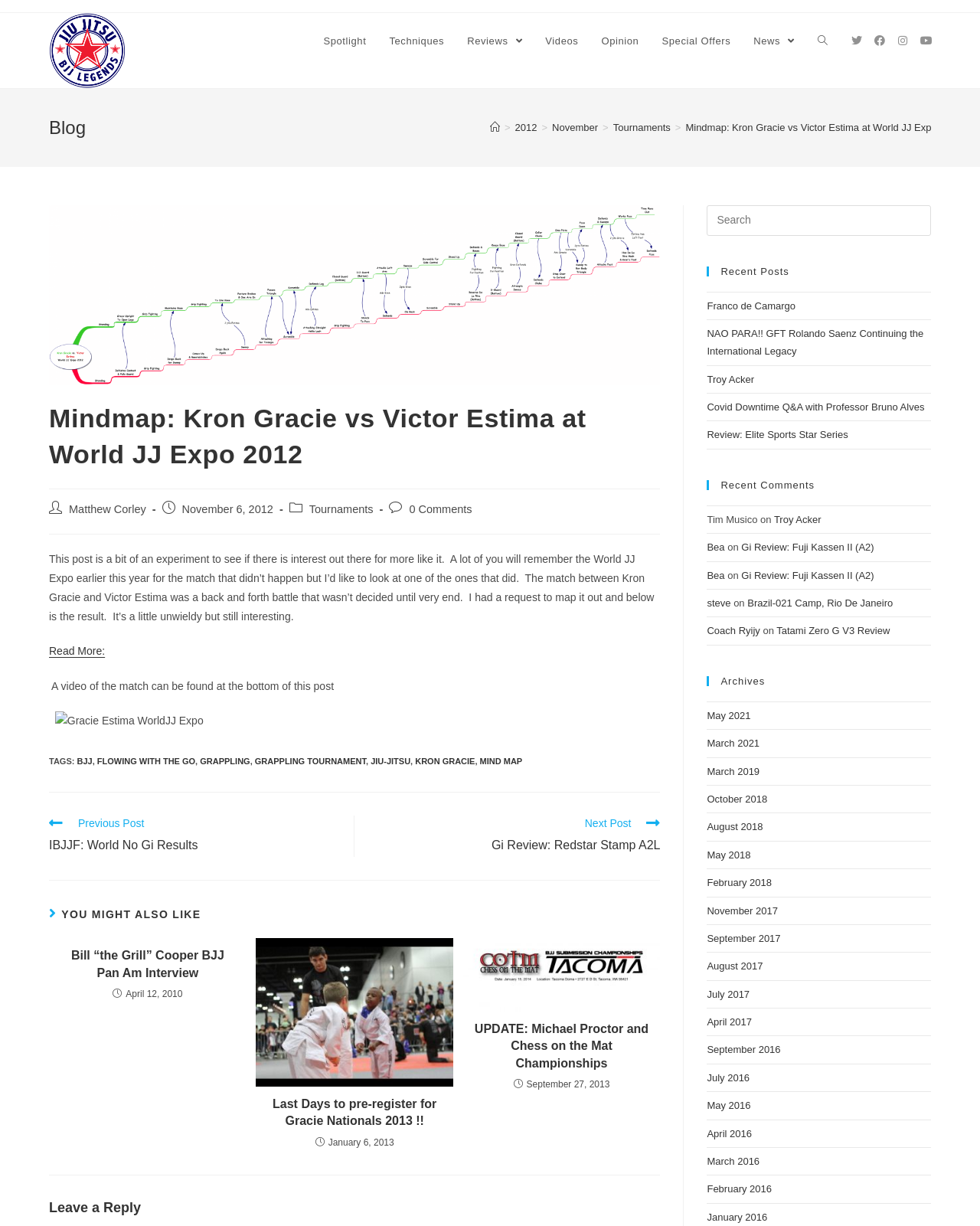Please determine the bounding box coordinates of the element to click in order to execute the following instruction: "Read the article 'Bill “the Grill” Cooper BJJ Pan Am Interview'". The coordinates should be four float numbers between 0 and 1, specified as [left, top, right, bottom].

[0.059, 0.773, 0.242, 0.801]